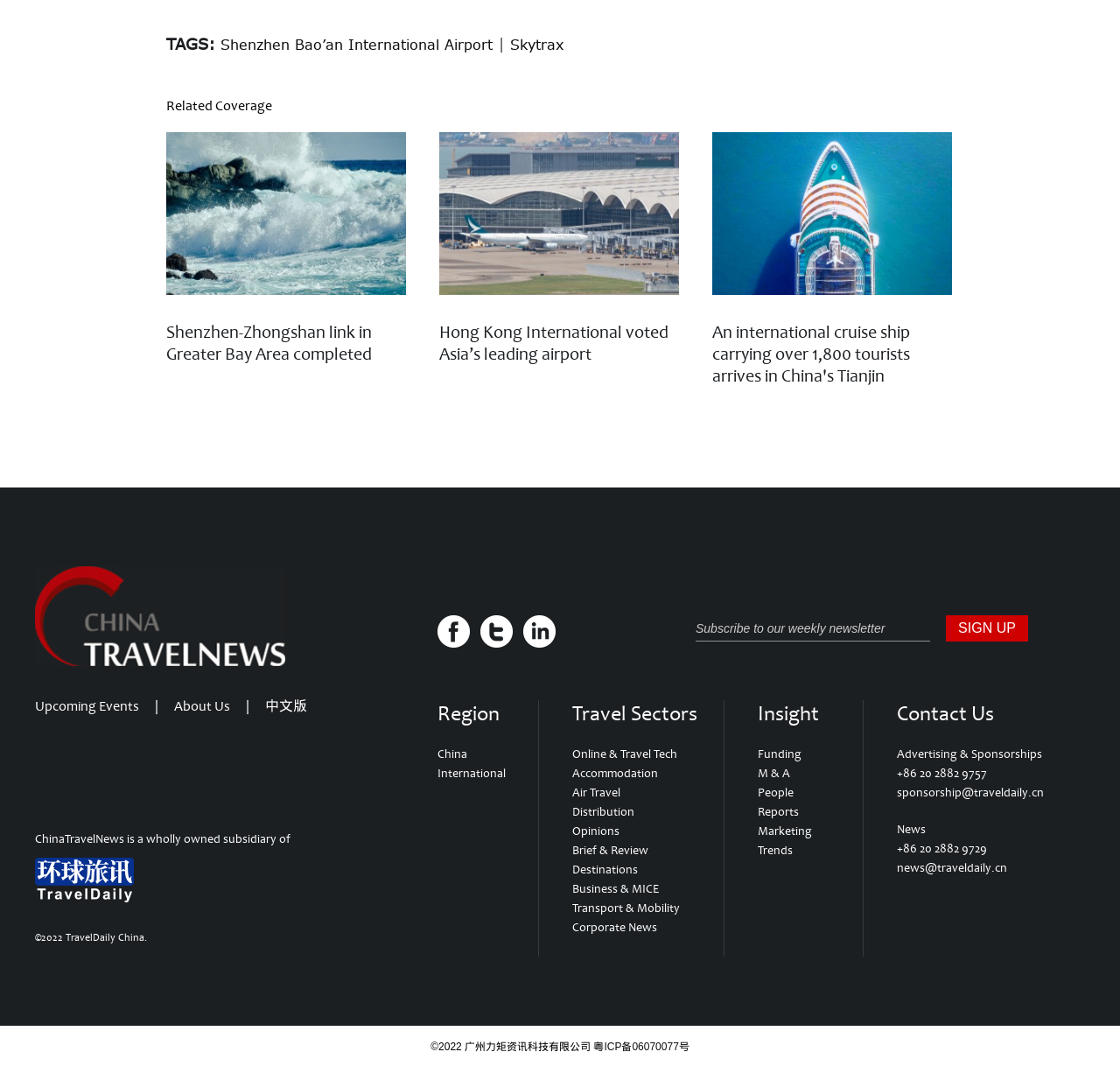Determine the bounding box coordinates in the format (top-left x, top-left y, bottom-right x, bottom-right y). Ensure all values are floating point numbers between 0 and 1. Identify the bounding box of the UI element described by: China

[0.391, 0.7, 0.417, 0.714]